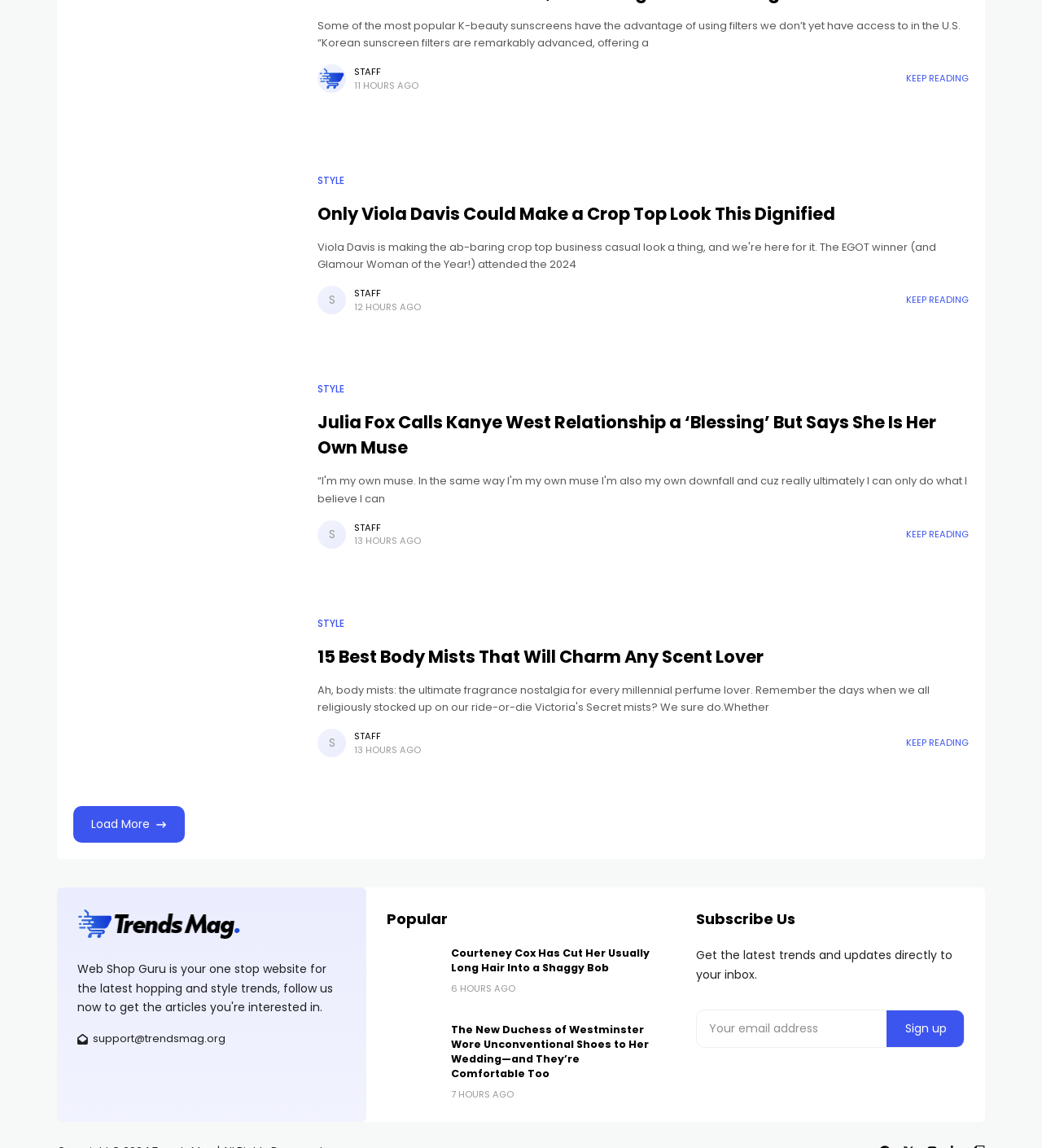Using the details in the image, give a detailed response to the question below:
How often can I get updates from Trends Mag?

According to the 'Subscribe Us' section, I can get the latest trends and updates directly to my inbox by signing up with my email address.